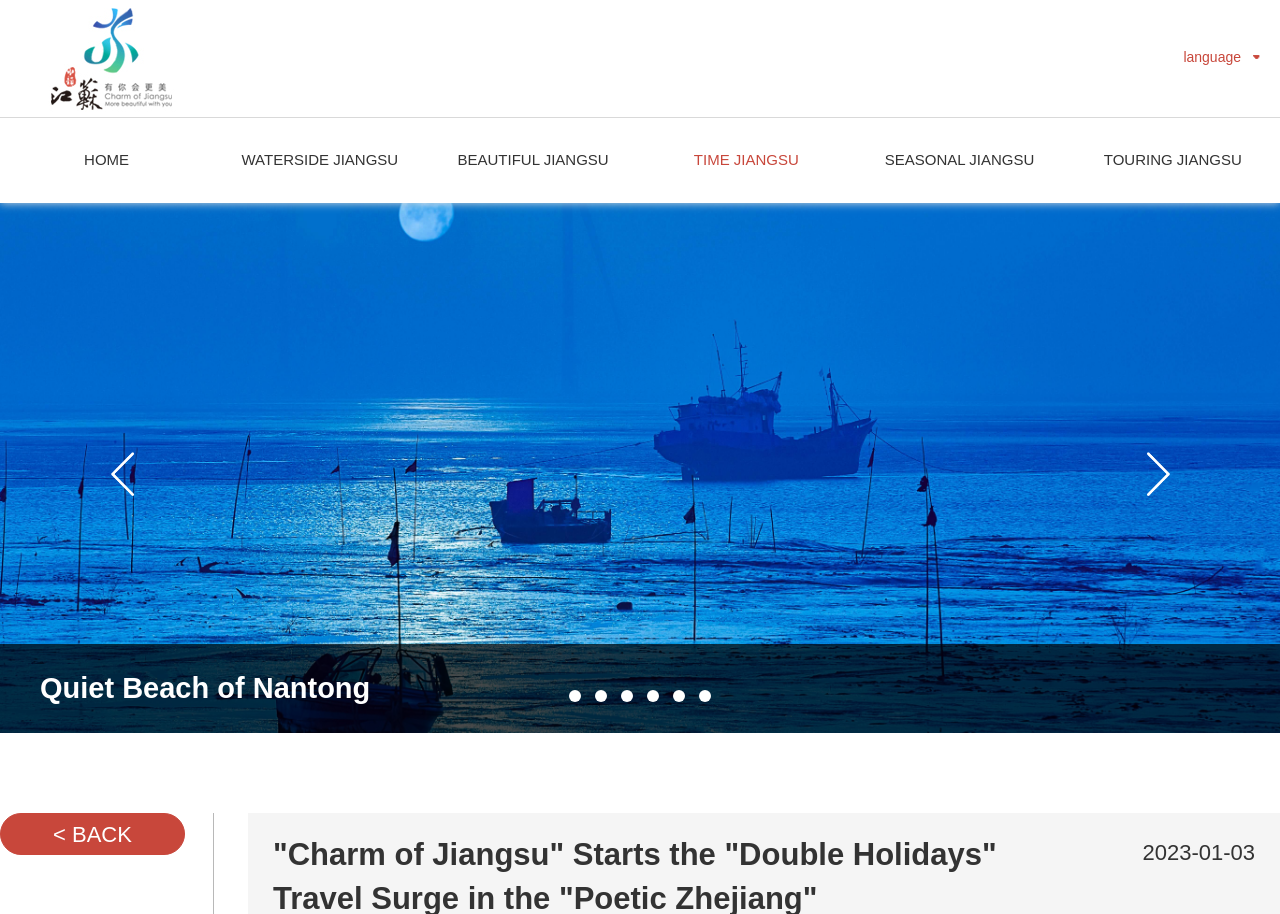What is the purpose of the 'Prev' and 'Next' links?
Observe the image and answer the question with a one-word or short phrase response.

Pagination